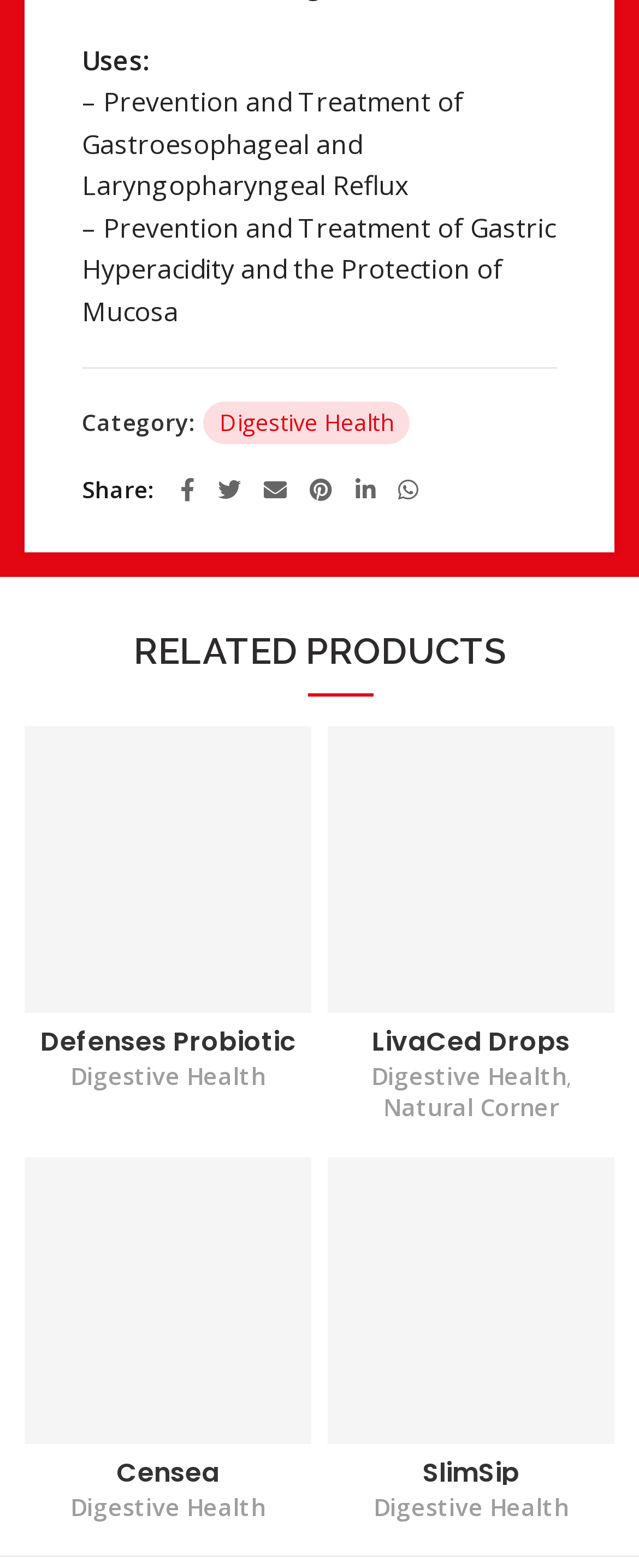Indicate the bounding box coordinates of the clickable region to achieve the following instruction: "Share on Twitter."

[0.323, 0.299, 0.395, 0.327]